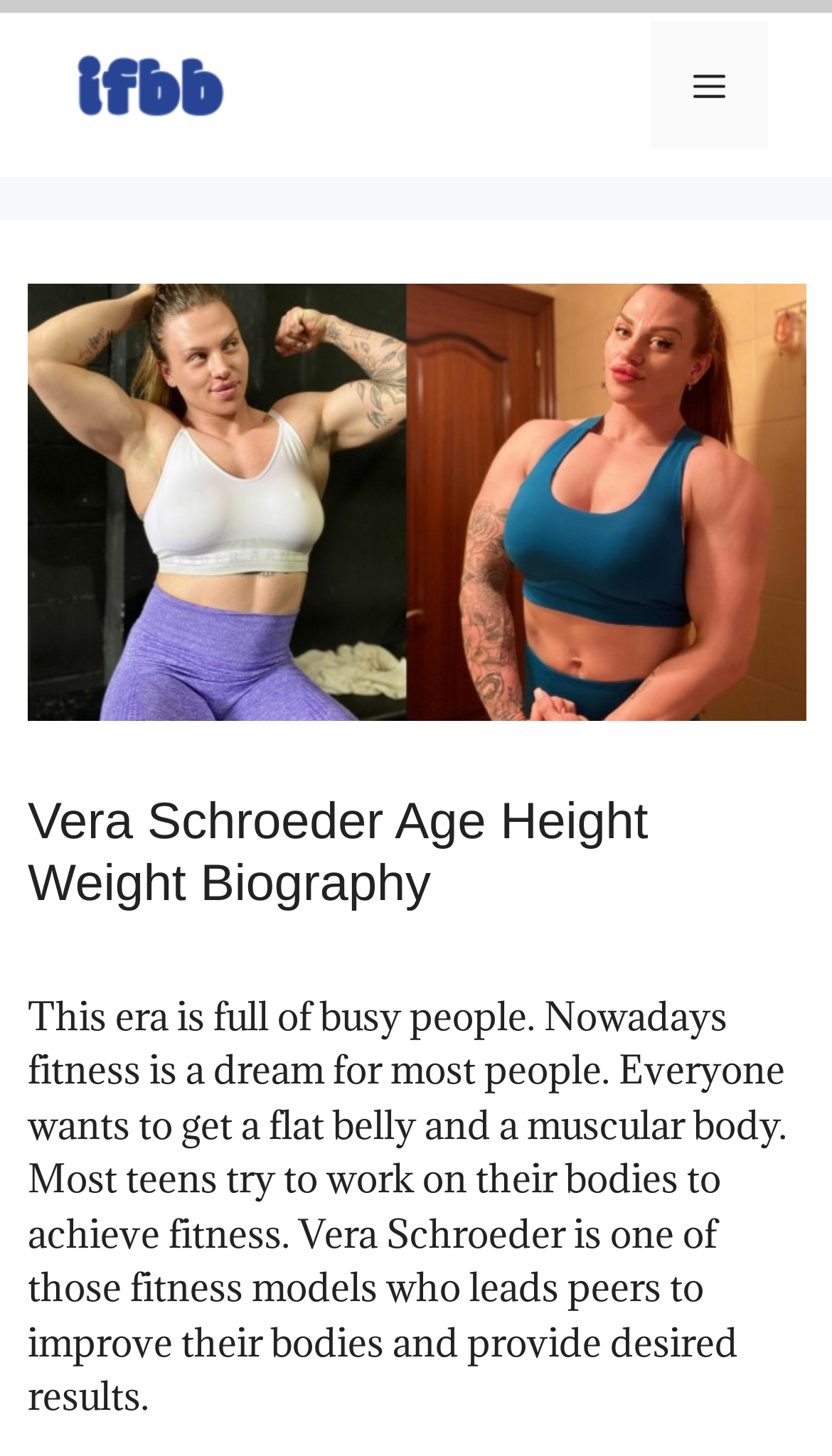Refer to the image and offer a detailed explanation in response to the question: What is the name of the fitness model?

The name of the fitness model is mentioned in the header section of the webpage, specifically in the heading element 'Vera Schroeder Age Height Weight Biography'.